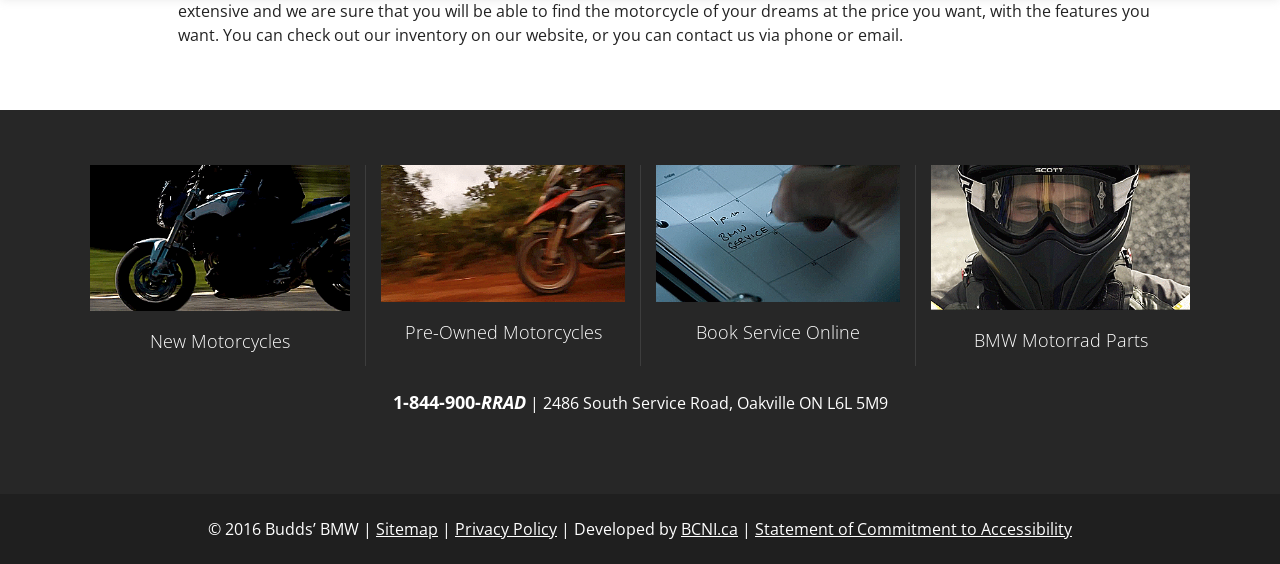Locate the bounding box coordinates of the clickable region necessary to complete the following instruction: "Explore BMW Motorrad parts". Provide the coordinates in the format of four float numbers between 0 and 1, i.e., [left, top, right, bottom].

[0.727, 0.52, 0.93, 0.648]